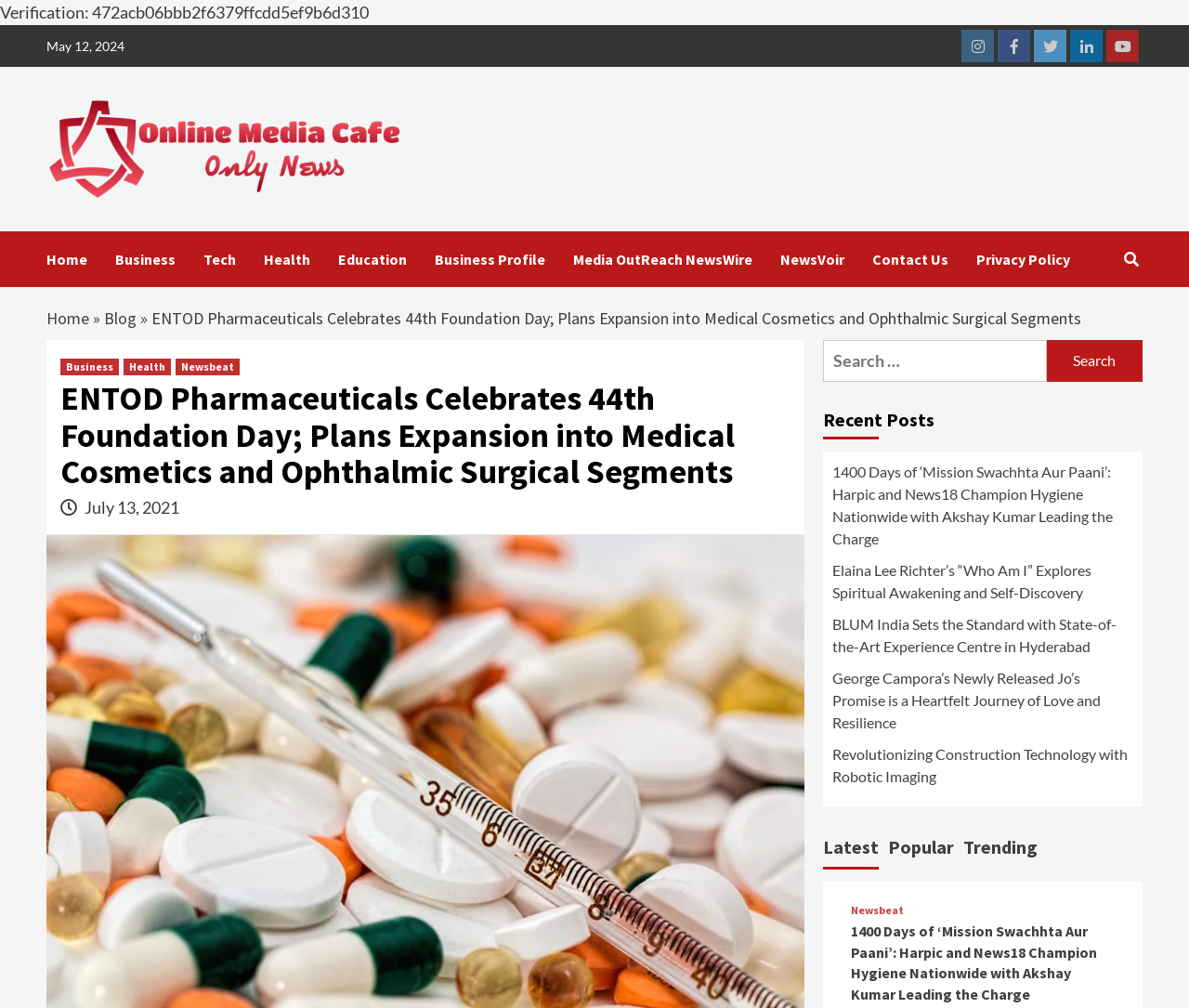What is the company celebrating?
Using the visual information, respond with a single word or phrase.

44th Foundation Day